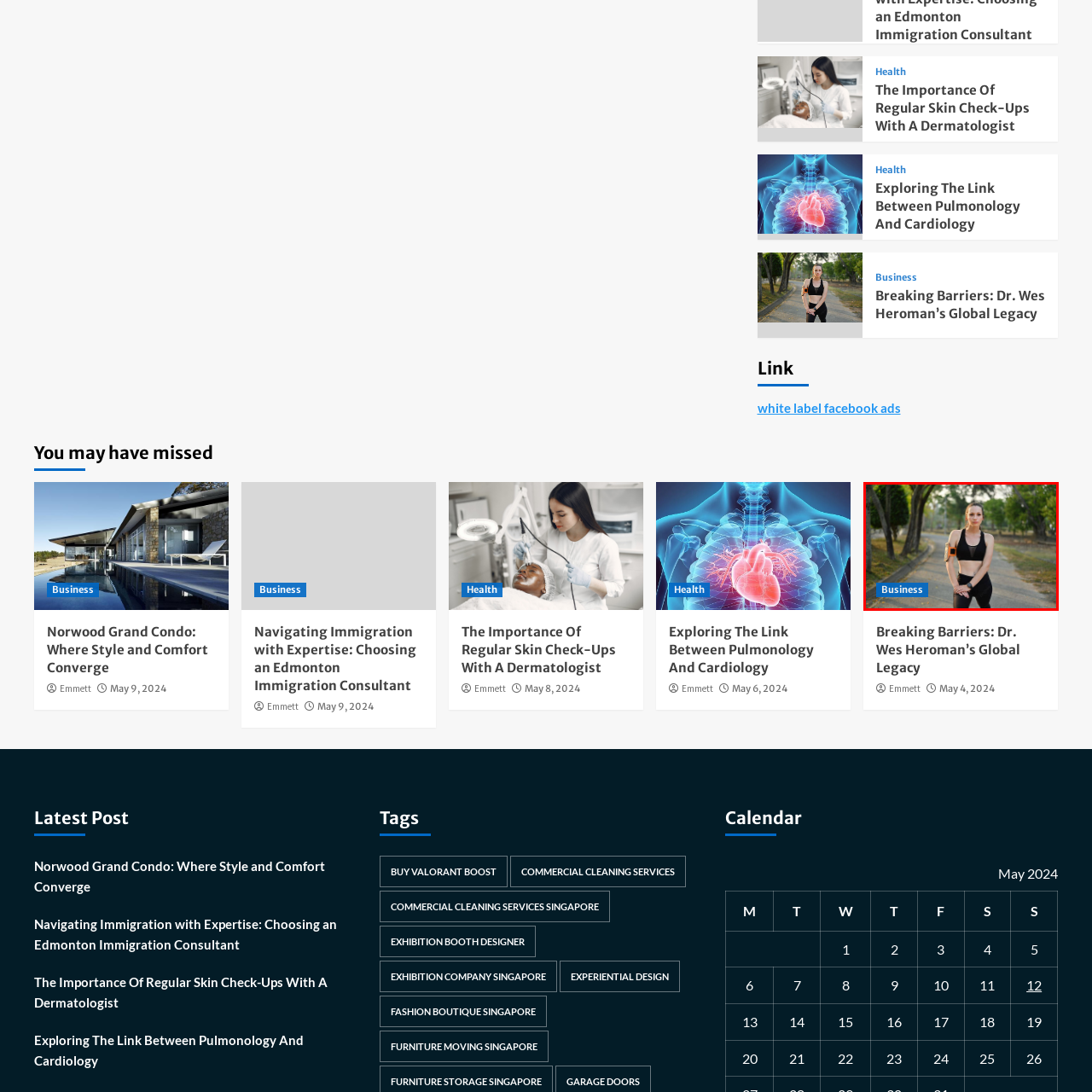What is the dominant color of the background?
Concentrate on the part of the image that is enclosed by the red bounding box and provide a detailed response to the question.

The background of the image features a lush green landscape, which suggests a serene environment ideal for outdoor exercise.